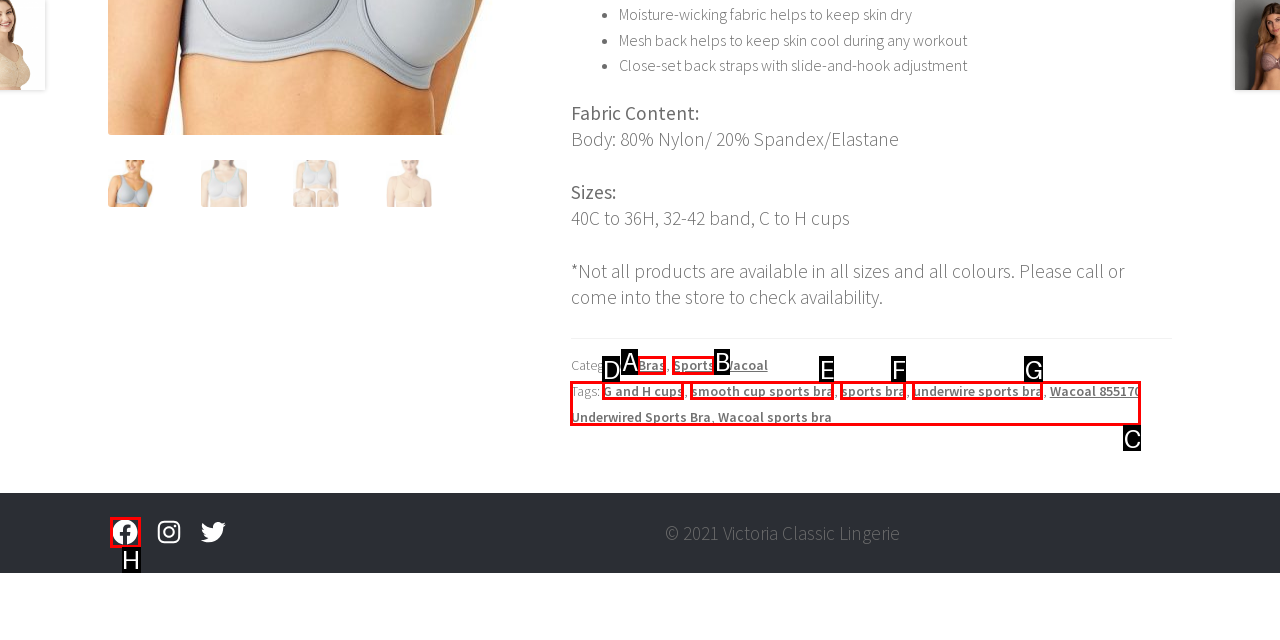Match the option to the description: Bras
State the letter of the correct option from the available choices.

A